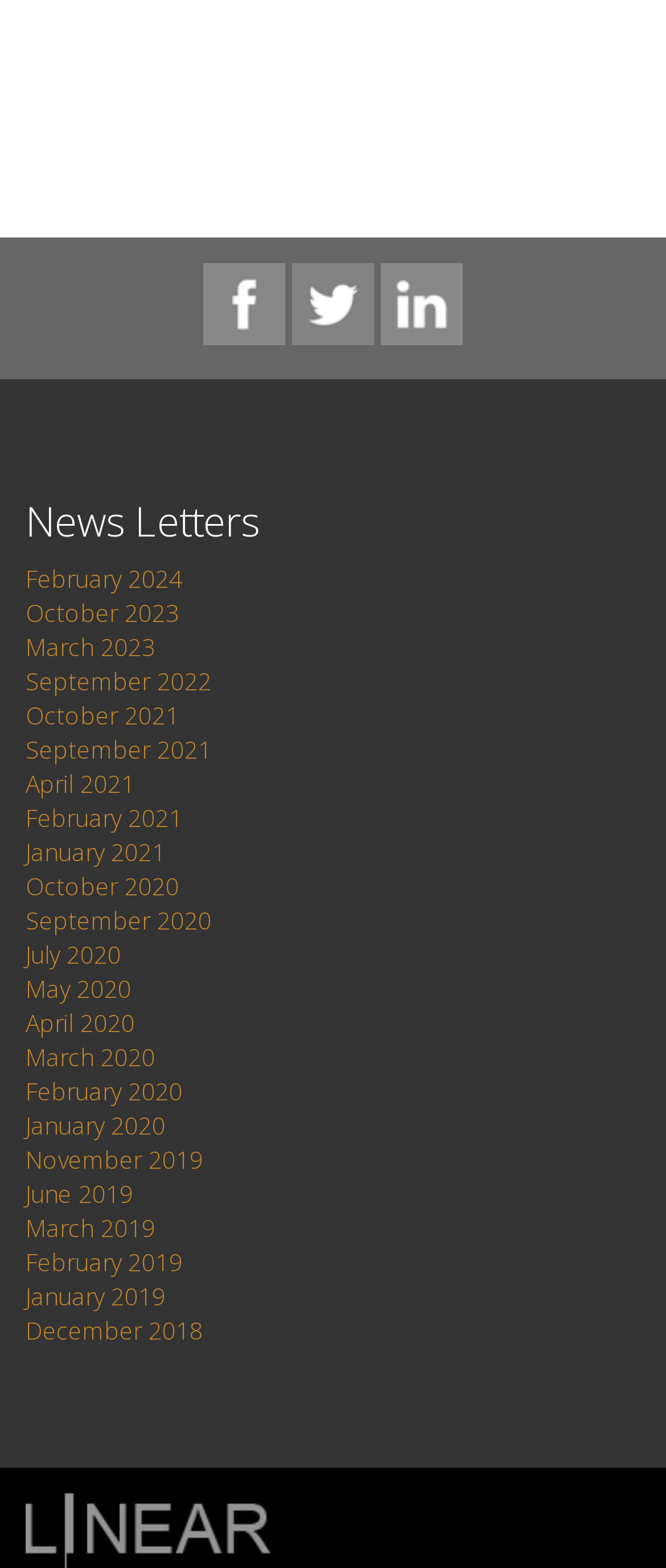Answer the question with a brief word or phrase:
What is the earliest date mentioned in the News Letters section?

January 2019